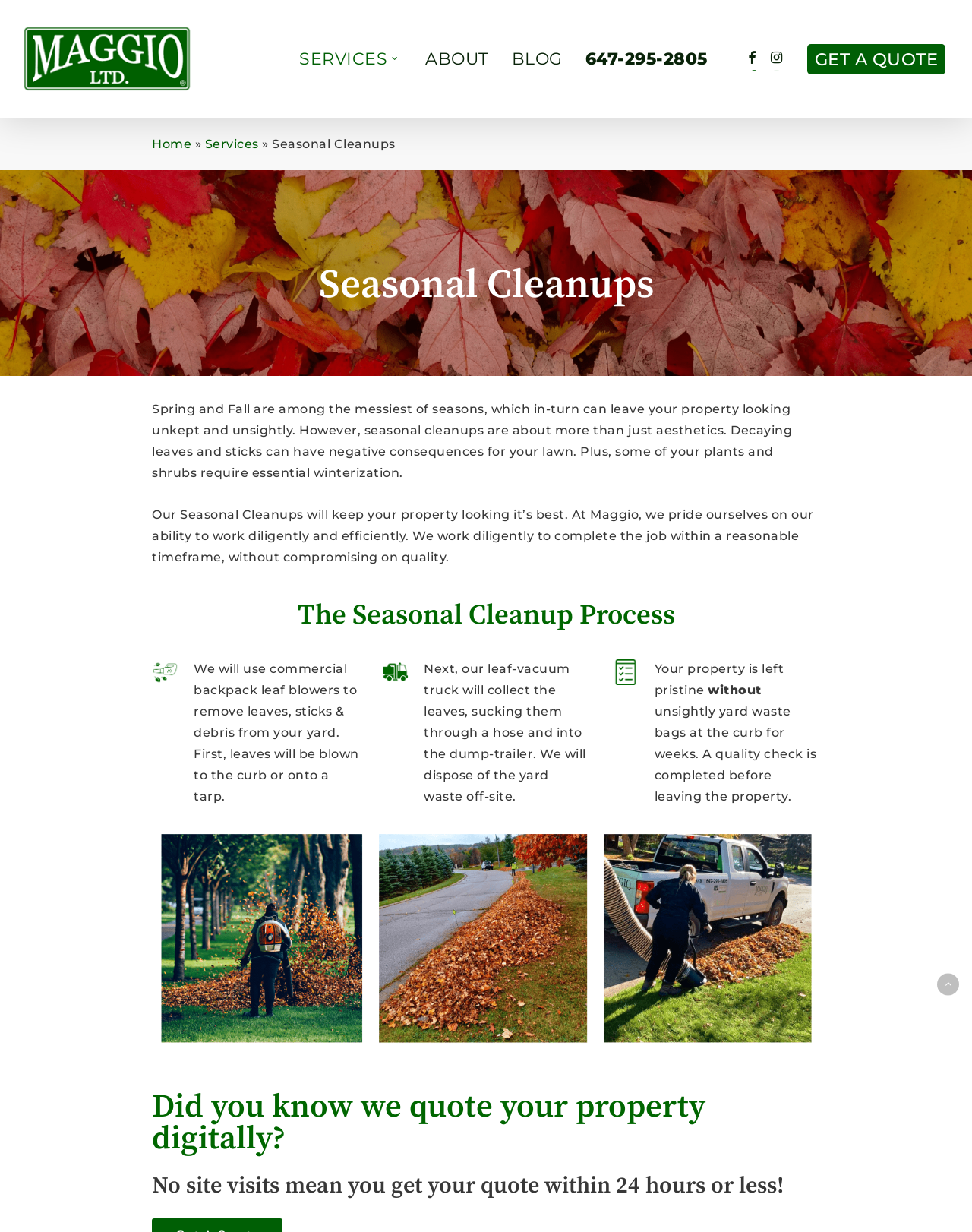What is the company name on the top left?
Please provide a single word or phrase as the answer based on the screenshot.

Maggio LTD.